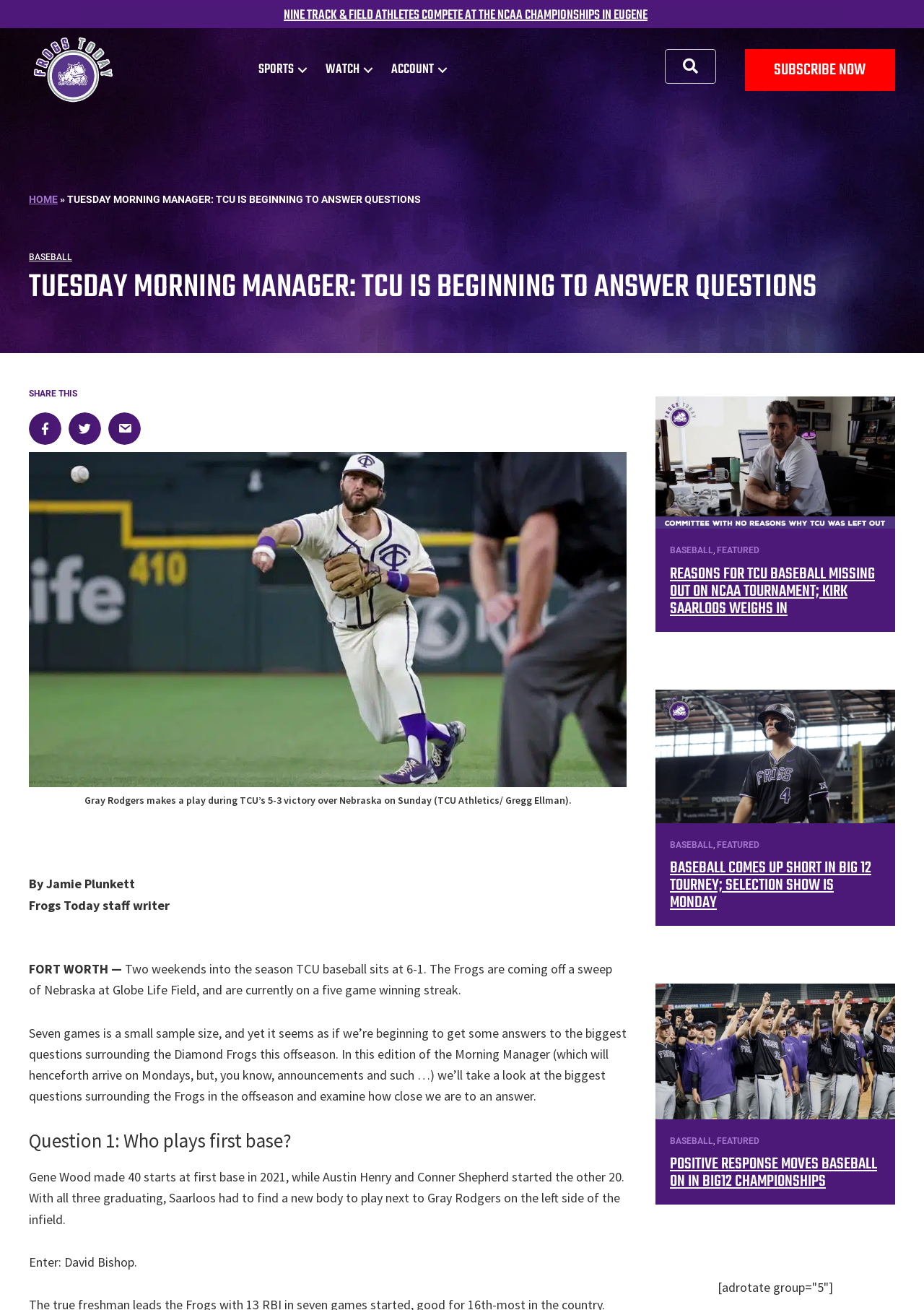Identify the bounding box coordinates of the part that should be clicked to carry out this instruction: "Share on Facebook".

[0.031, 0.314, 0.066, 0.339]